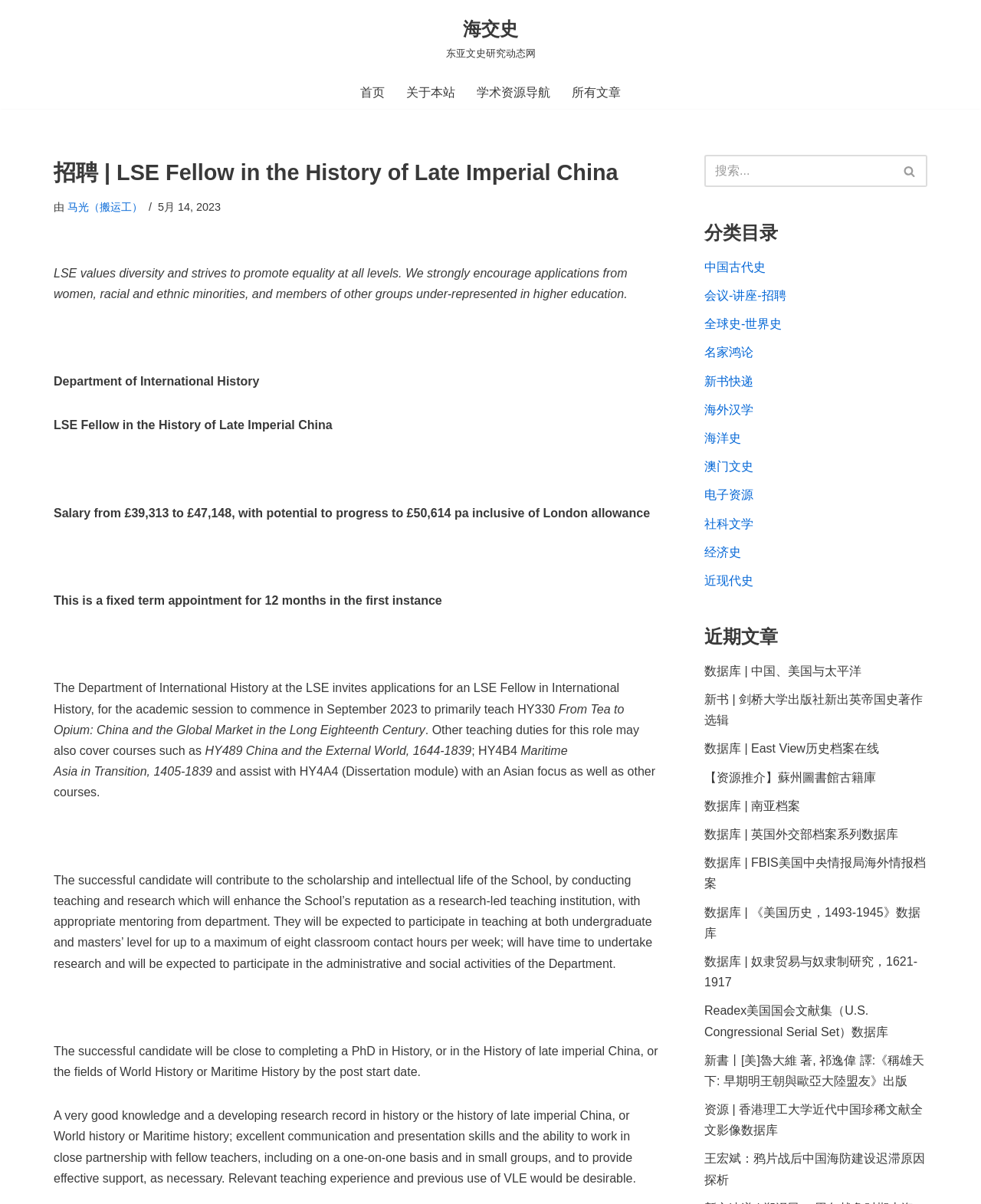Answer the question in one word or a short phrase:
What is the duration of the fellowship?

12 months